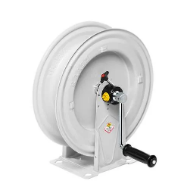Respond with a single word or short phrase to the following question: 
How is the reel operated?

Manually